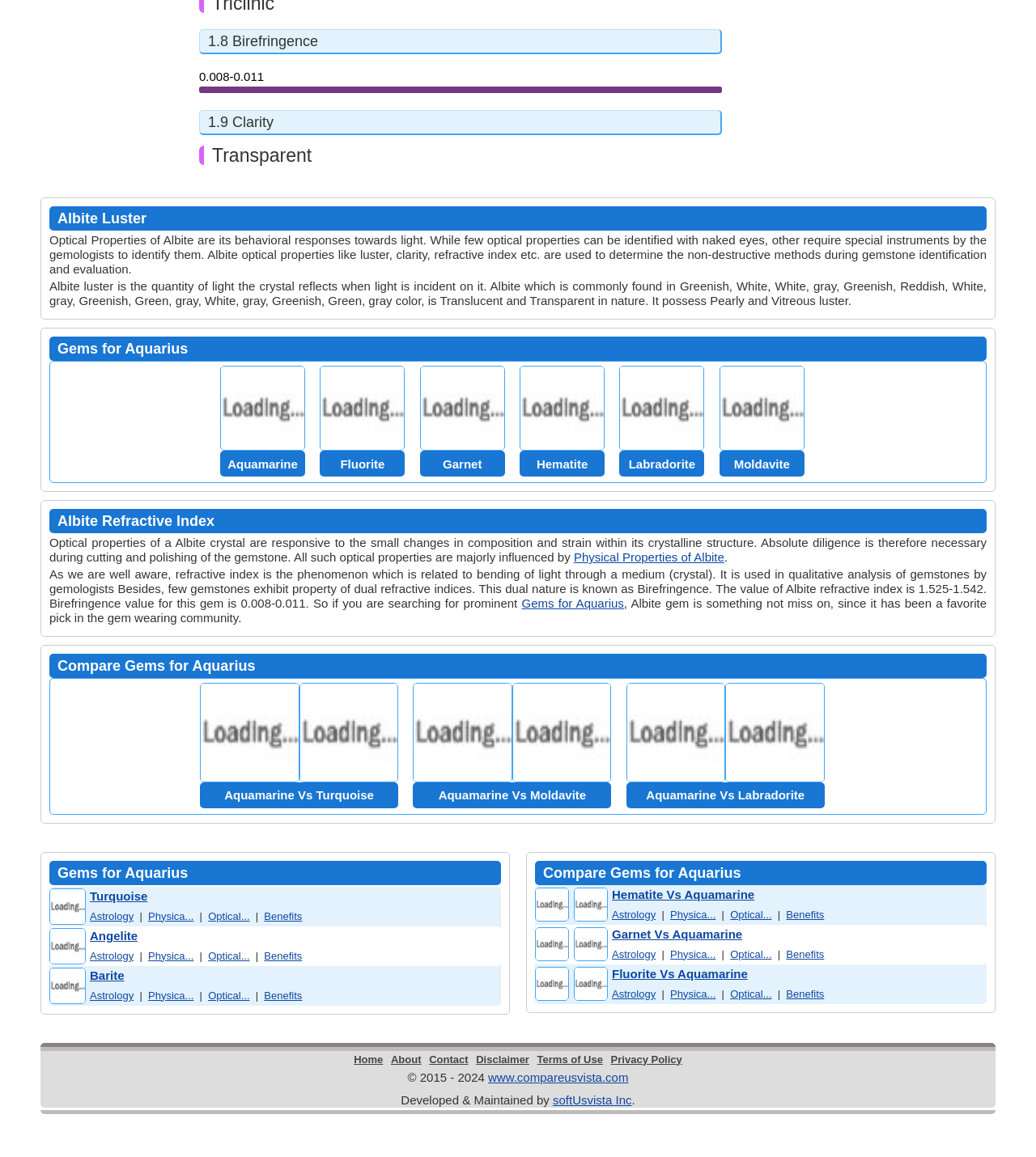What is the luster of Albite?
Give a one-word or short-phrase answer derived from the screenshot.

Pearly and Vitreous